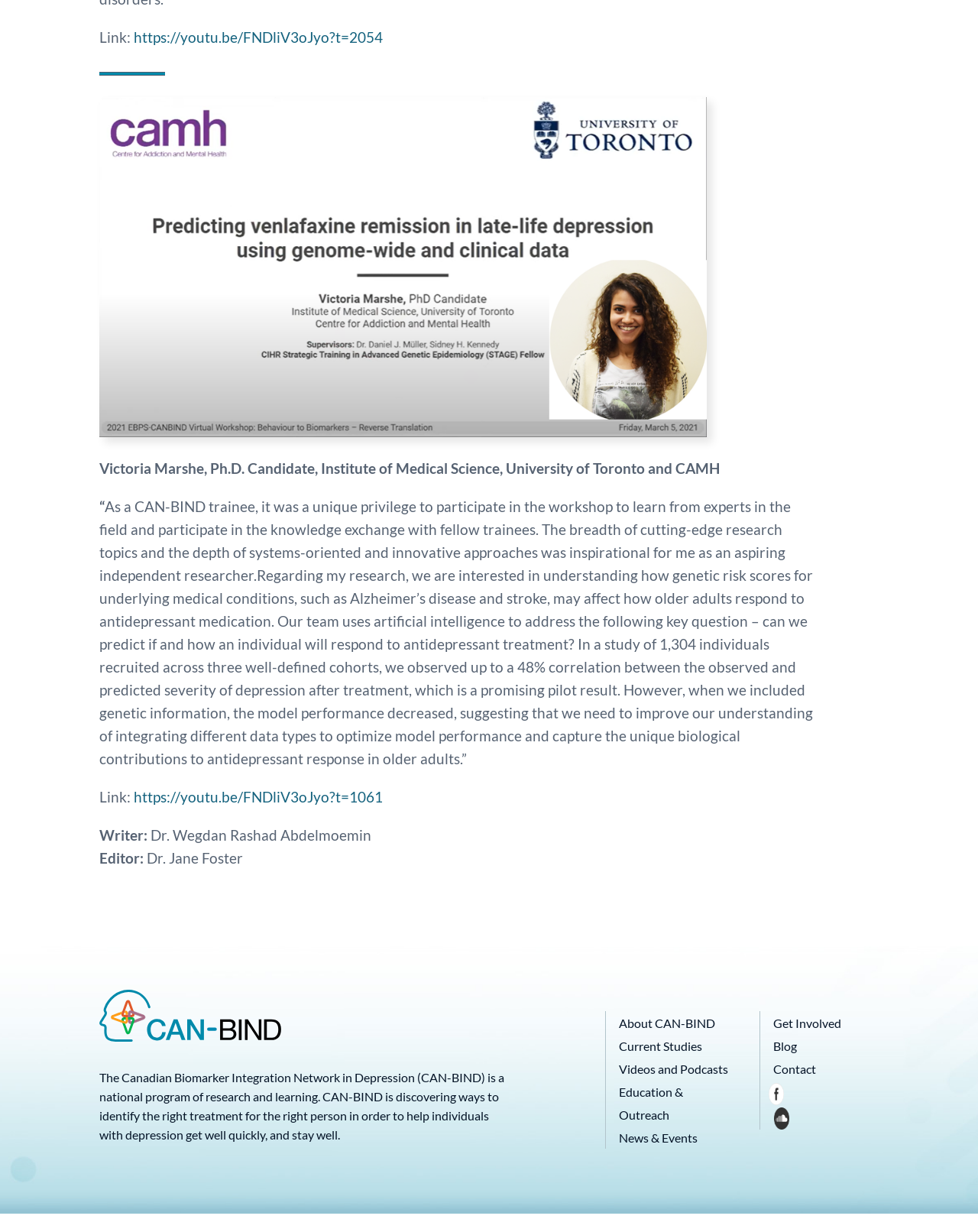Find and indicate the bounding box coordinates of the region you should select to follow the given instruction: "Visit the YouTube video about the workshop".

[0.137, 0.64, 0.391, 0.654]